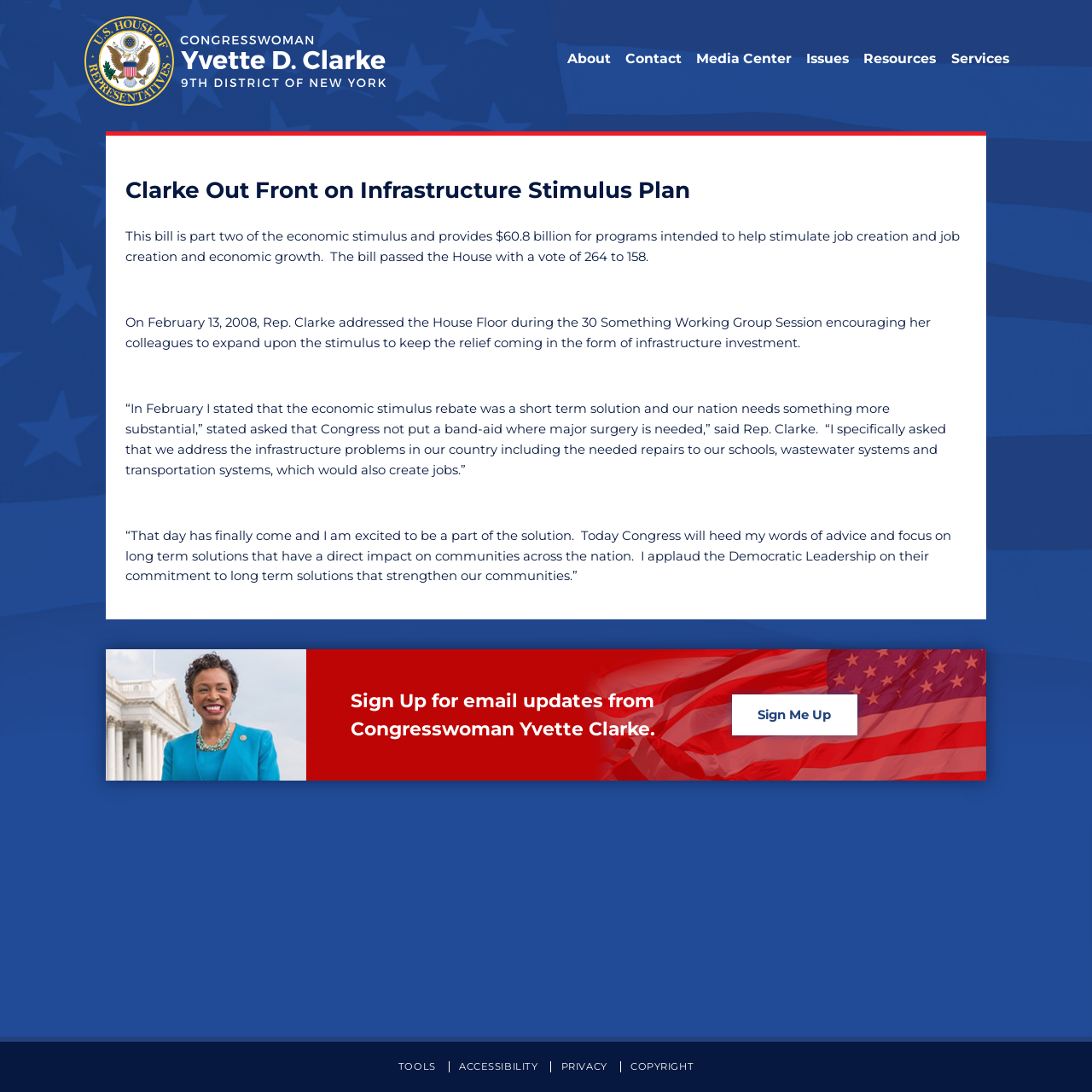Provide your answer in one word or a succinct phrase for the question: 
What is the name of the congresswoman?

Yvette Clarke